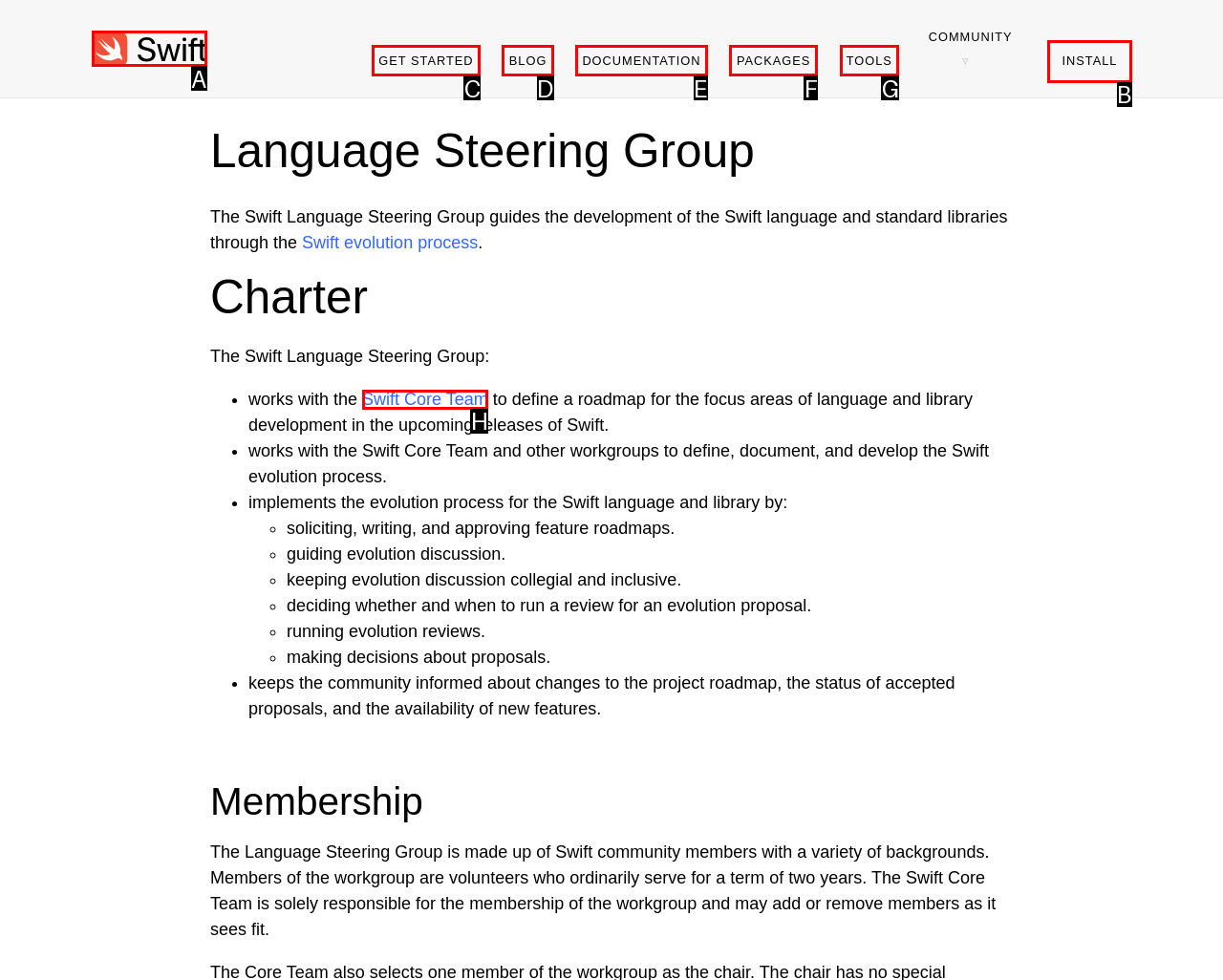Tell me which letter corresponds to the UI element that should be clicked to fulfill this instruction: Click on the 'Ted Lightfoot Consulting' image
Answer using the letter of the chosen option directly.

None